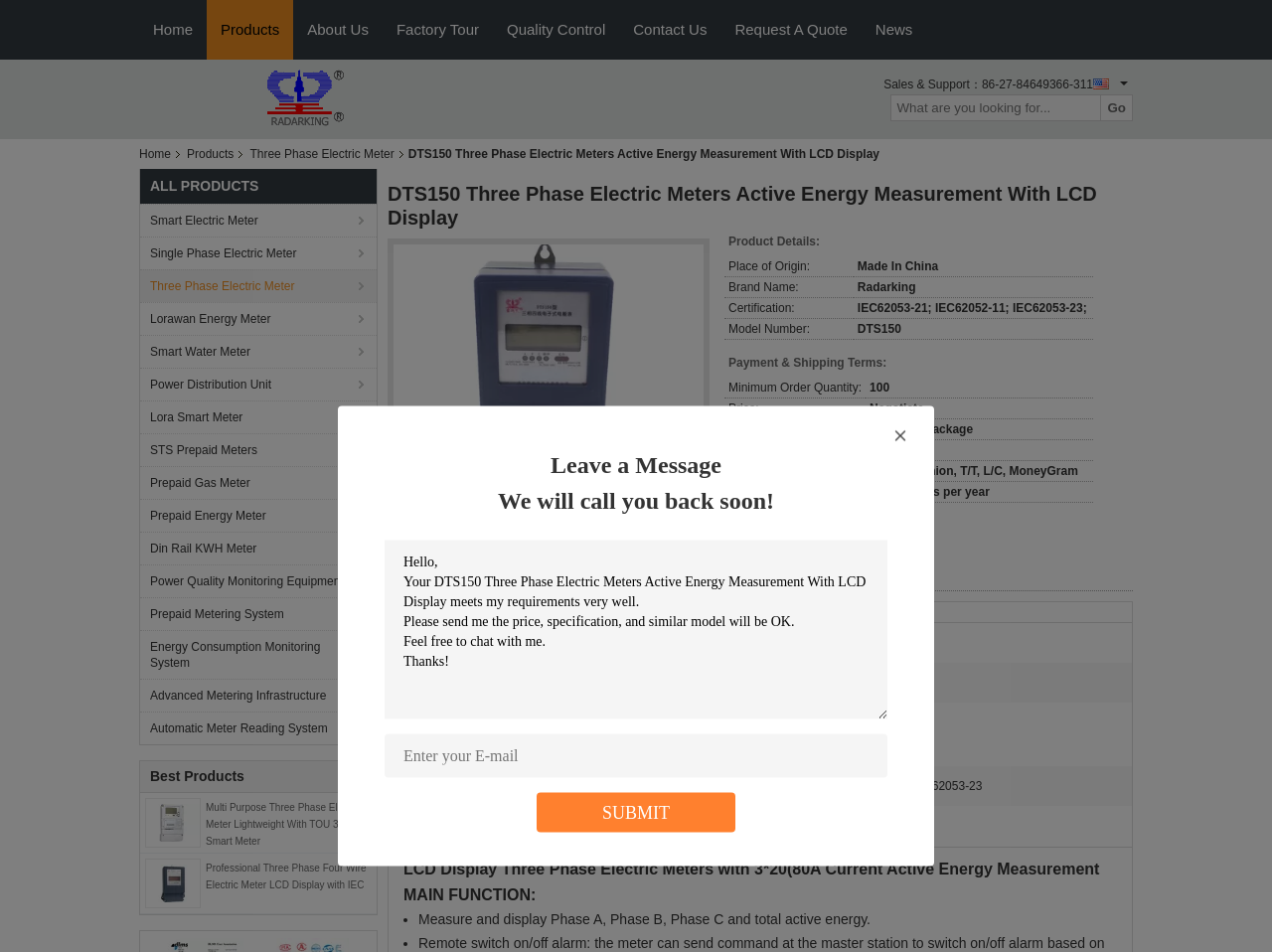Specify the bounding box coordinates of the region I need to click to perform the following instruction: "Submit your inquiry". The coordinates must be four float numbers in the range of 0 to 1, i.e., [left, top, right, bottom].

[0.473, 0.843, 0.527, 0.864]